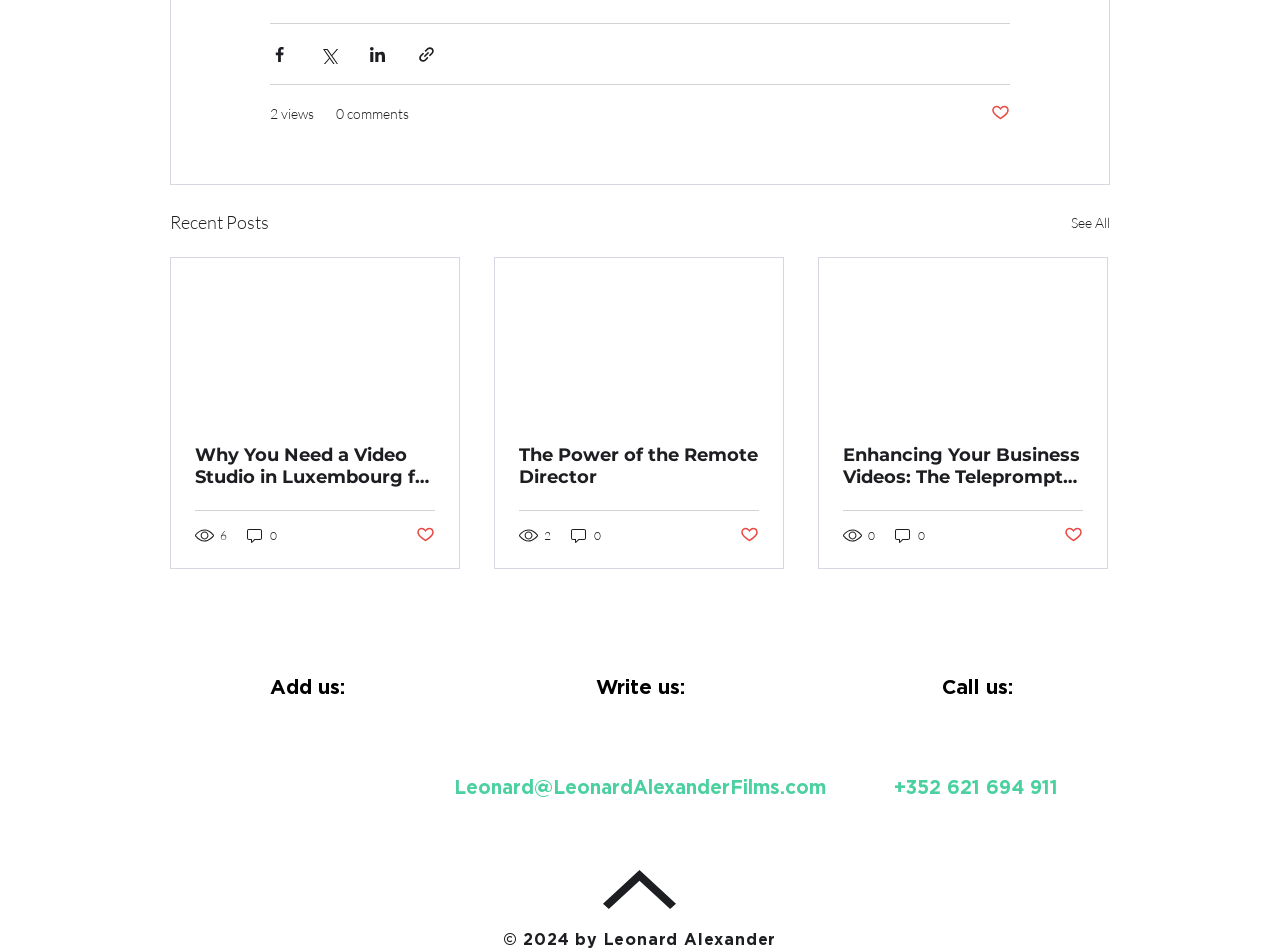Extract the bounding box coordinates for the HTML element that matches this description: "+352 621 694 911". The coordinates should be four float numbers between 0 and 1, i.e., [left, top, right, bottom].

[0.698, 0.818, 0.827, 0.84]